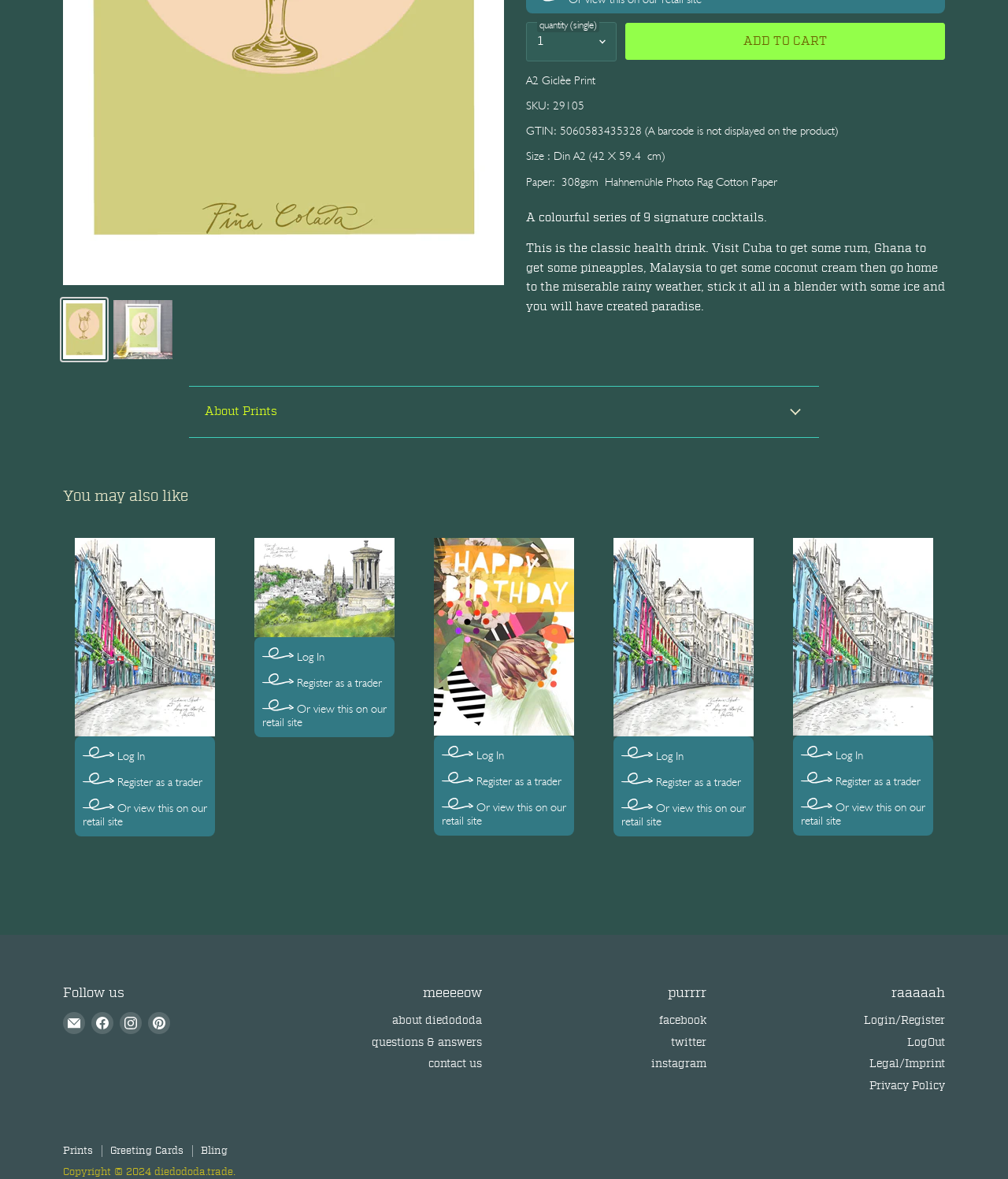Locate the UI element described by Register as a trader in the provided webpage screenshot. Return the bounding box coordinates in the format (top-left x, top-left y, bottom-right x, bottom-right y), ensuring all values are between 0 and 1.

[0.26, 0.562, 0.384, 0.585]